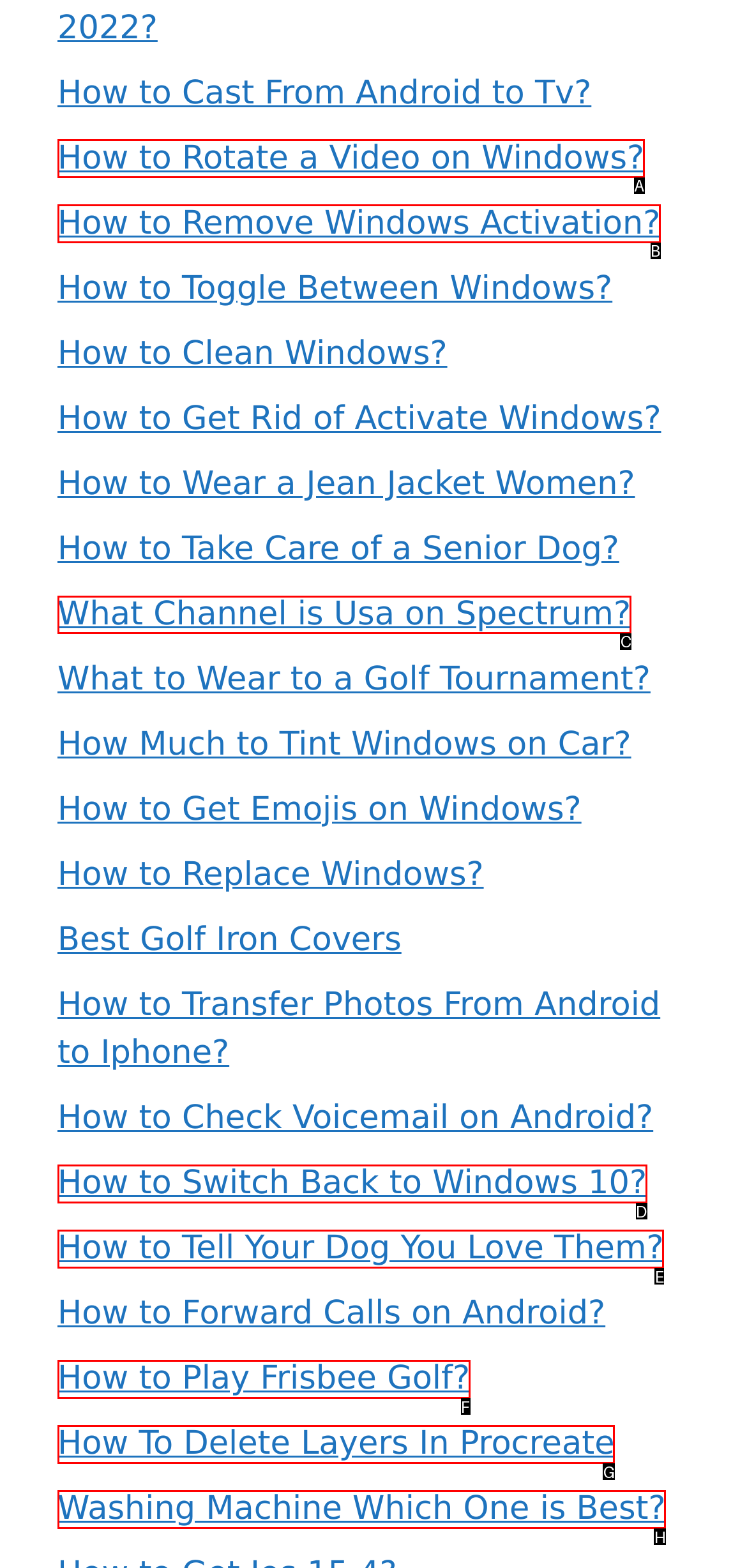Select the letter of the element you need to click to complete this task: Explore 'What Channel is Usa on Spectrum?'
Answer using the letter from the specified choices.

C